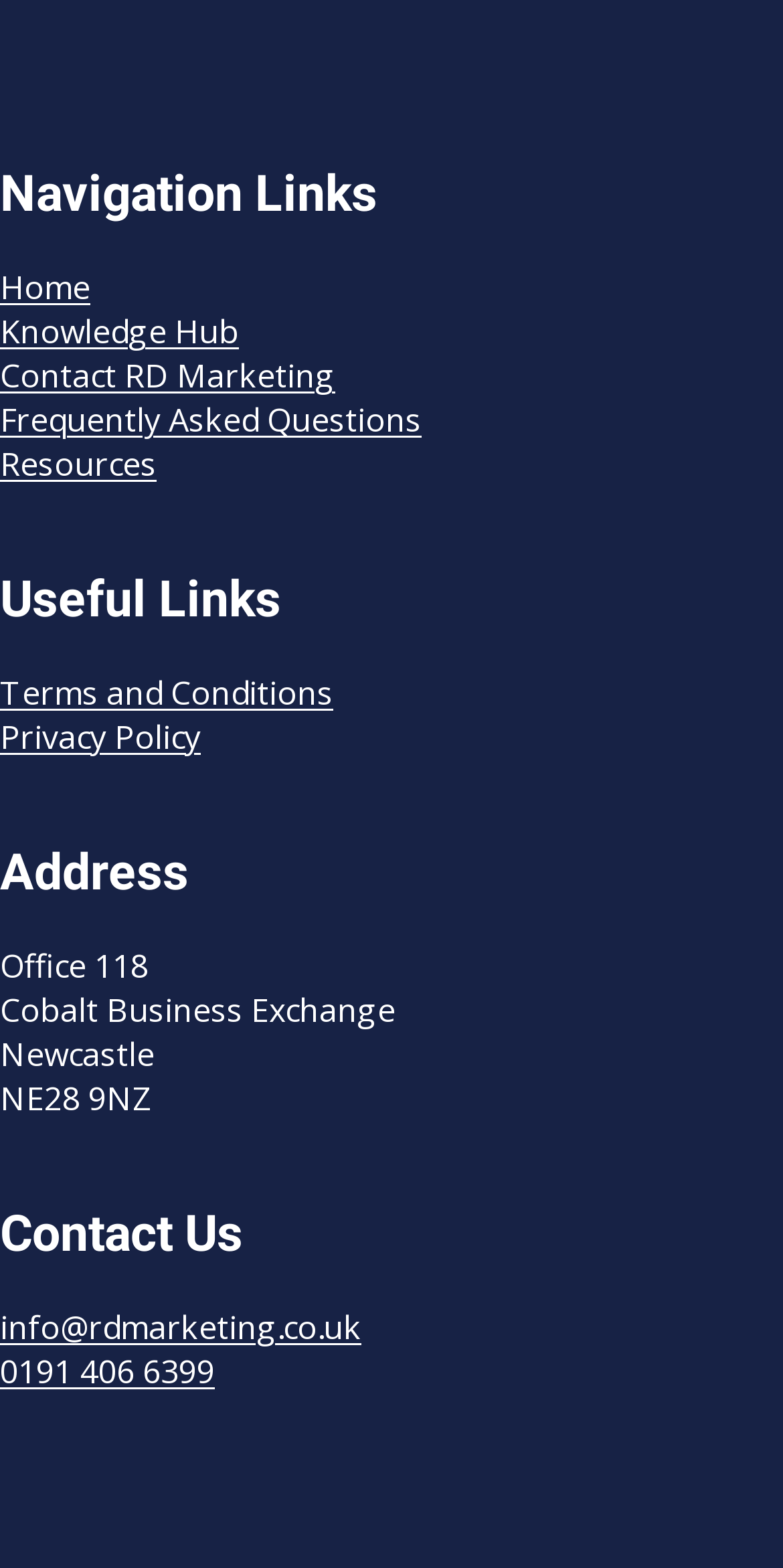Show me the bounding box coordinates of the clickable region to achieve the task as per the instruction: "view knowledge hub".

[0.0, 0.198, 0.305, 0.226]